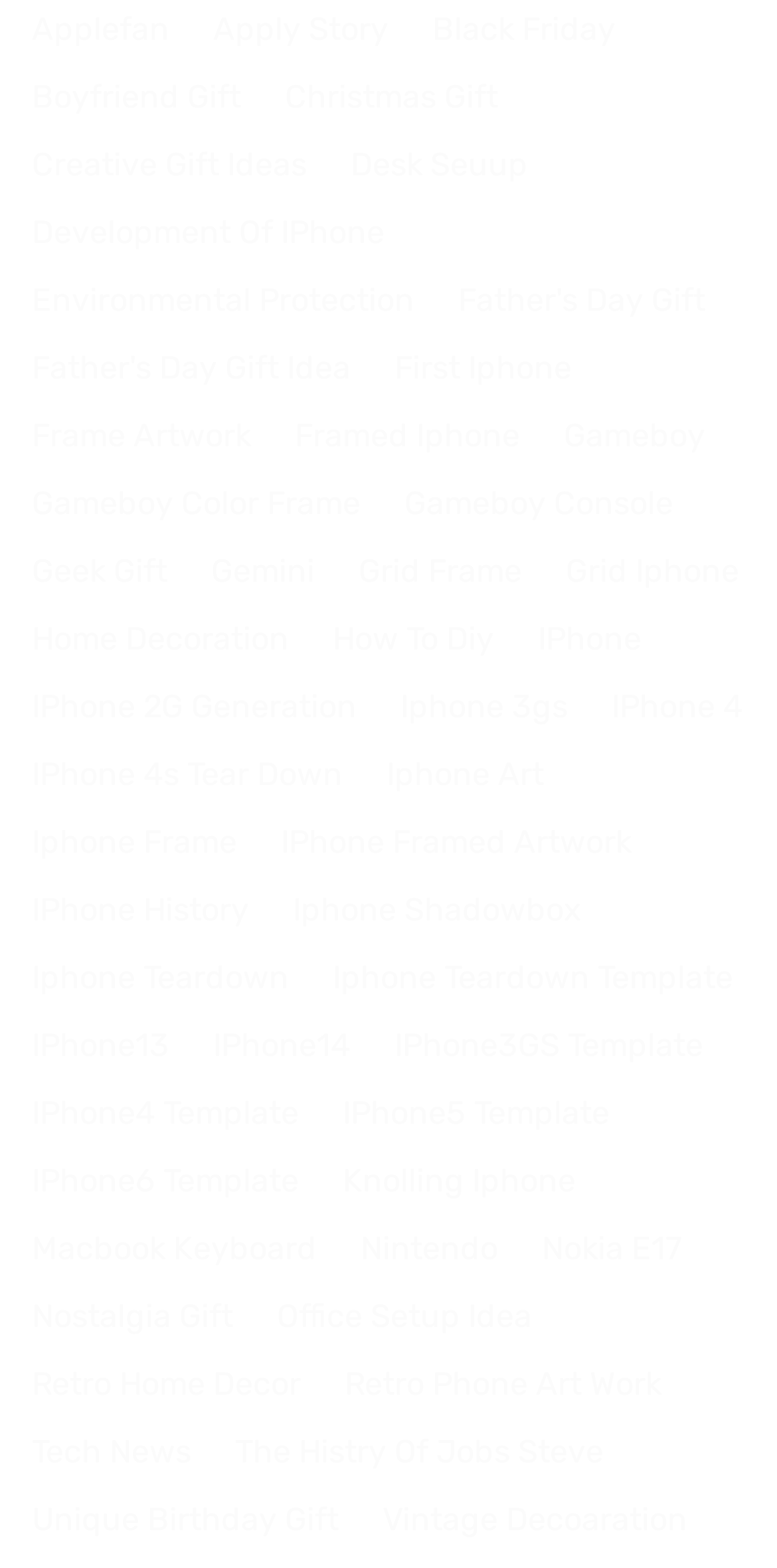What is the last link on the webpage?
Using the image, respond with a single word or phrase.

Vintage Decoaration